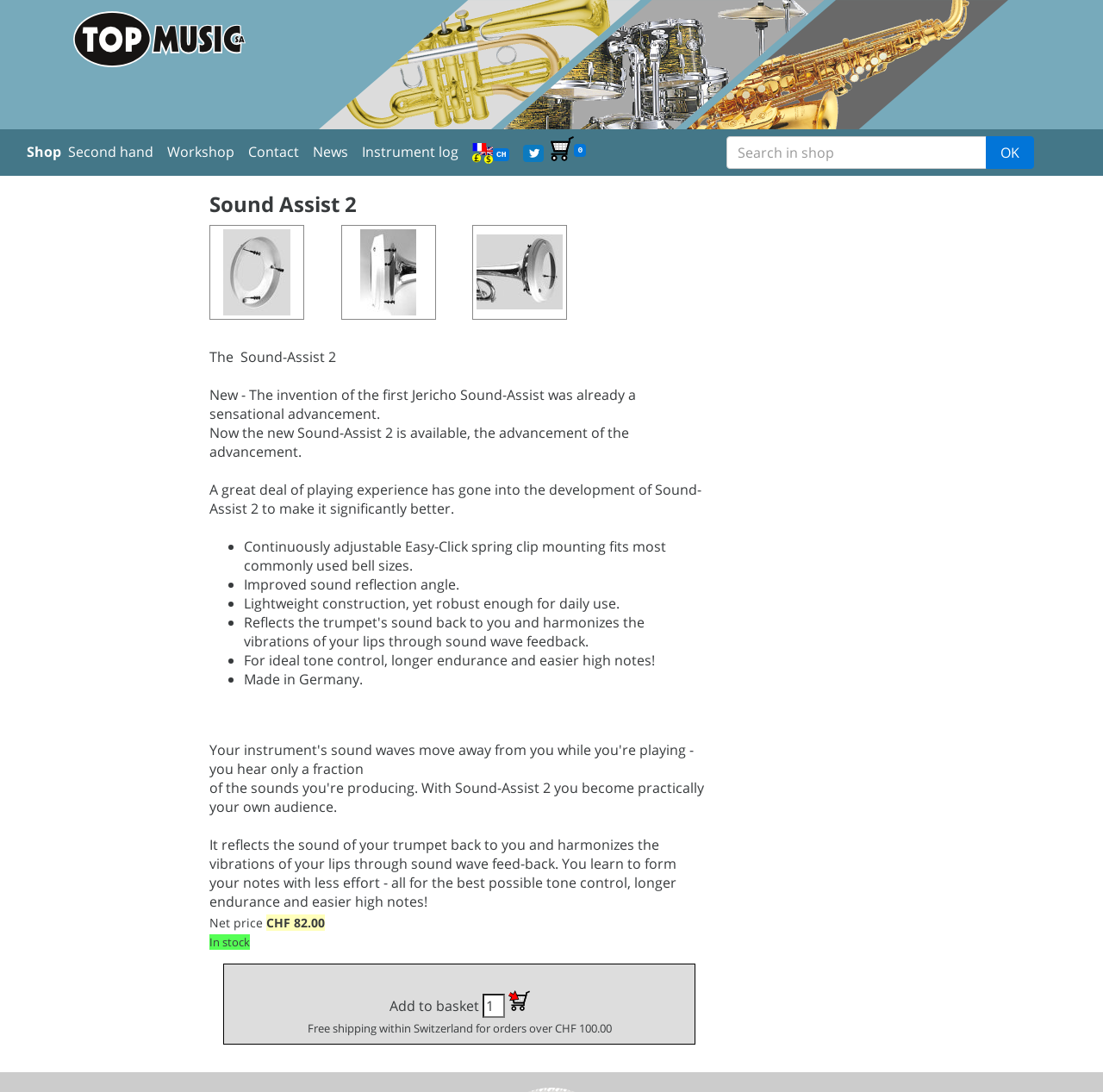What is the benefit of using Sound-Assist 2?
Based on the screenshot, respond with a single word or phrase.

Better tone control